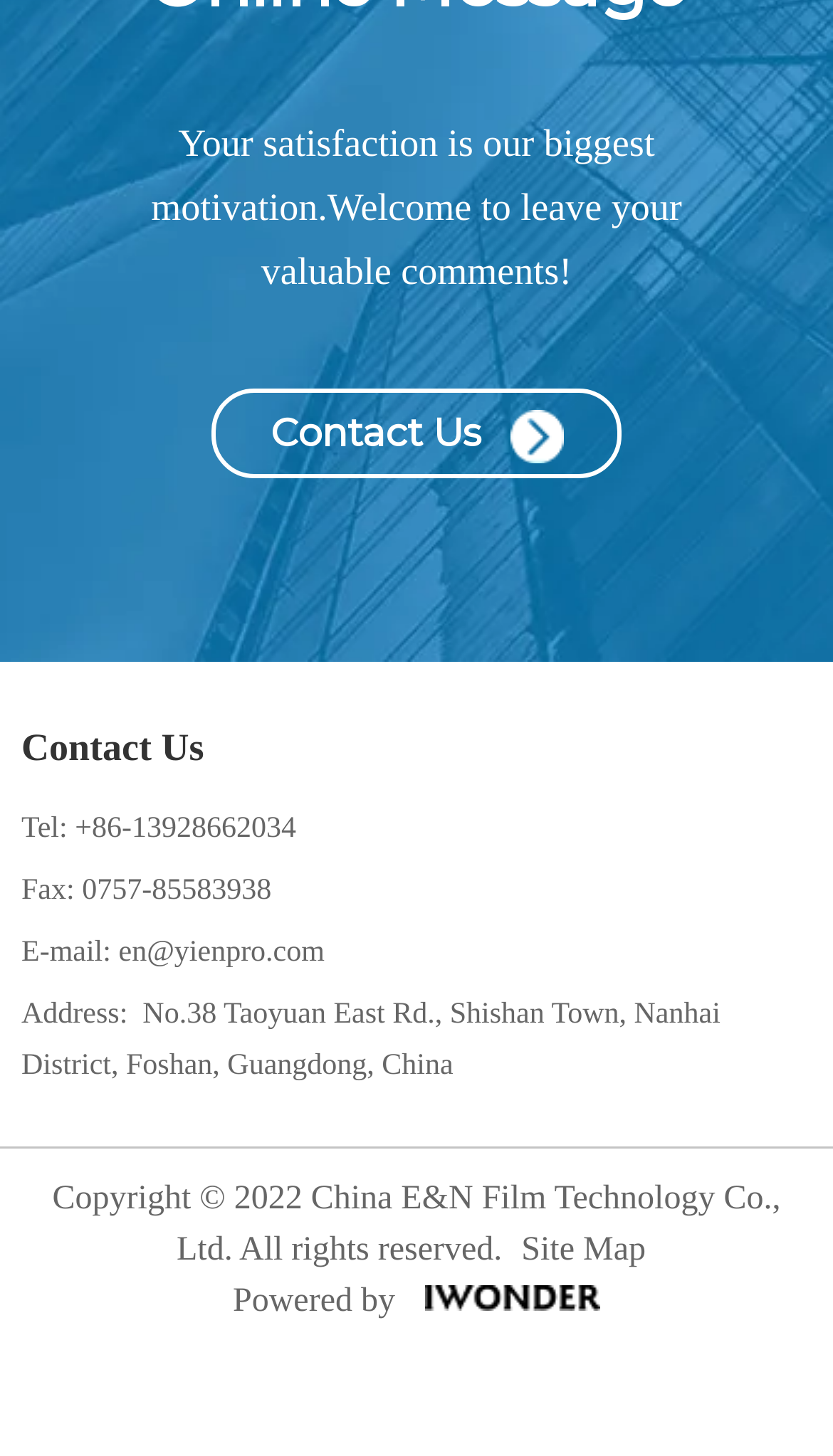Please find the bounding box coordinates in the format (top-left x, top-left y, bottom-right x, bottom-right y) for the given element description. Ensure the coordinates are floating point numbers between 0 and 1. Description: parent_node: Powered by

[0.51, 0.877, 0.72, 0.912]